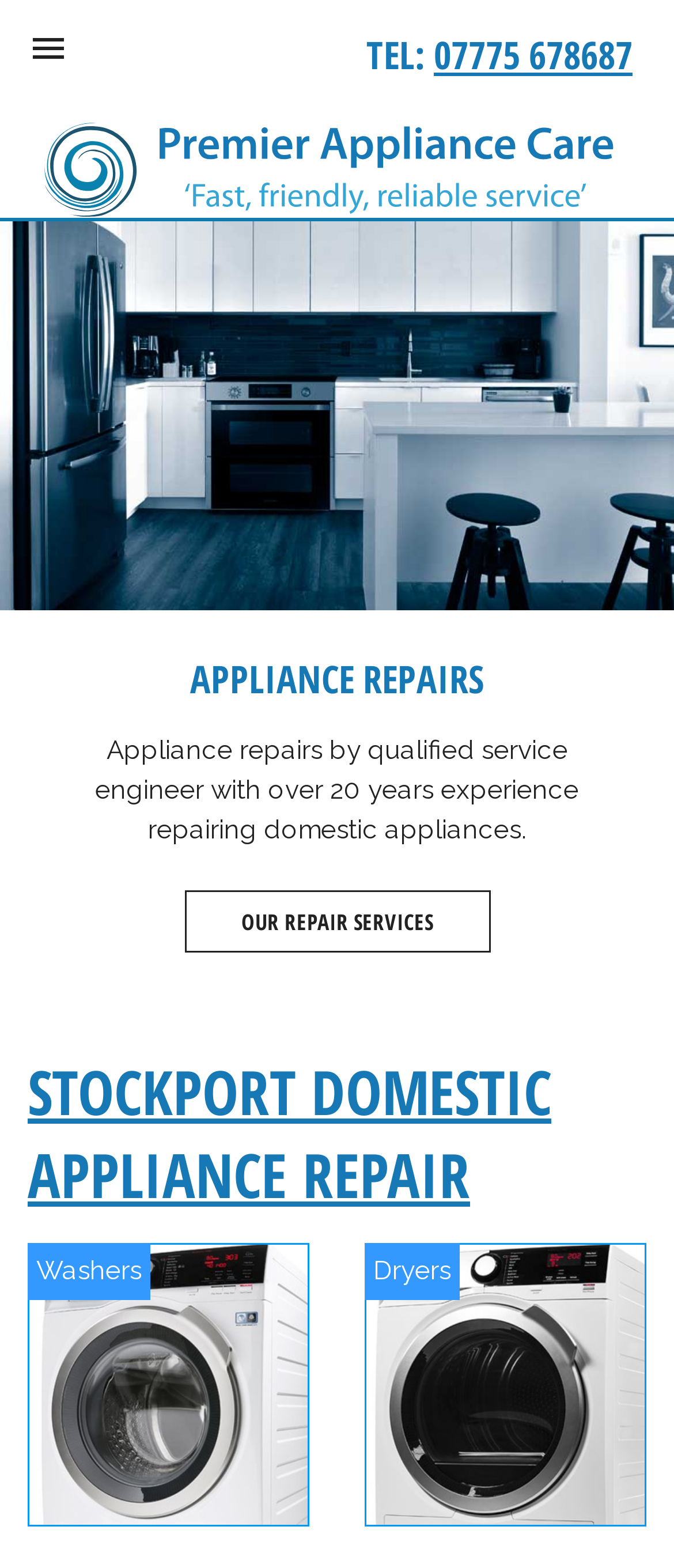Please determine the bounding box coordinates for the element with the description: "B620 Manual".

None